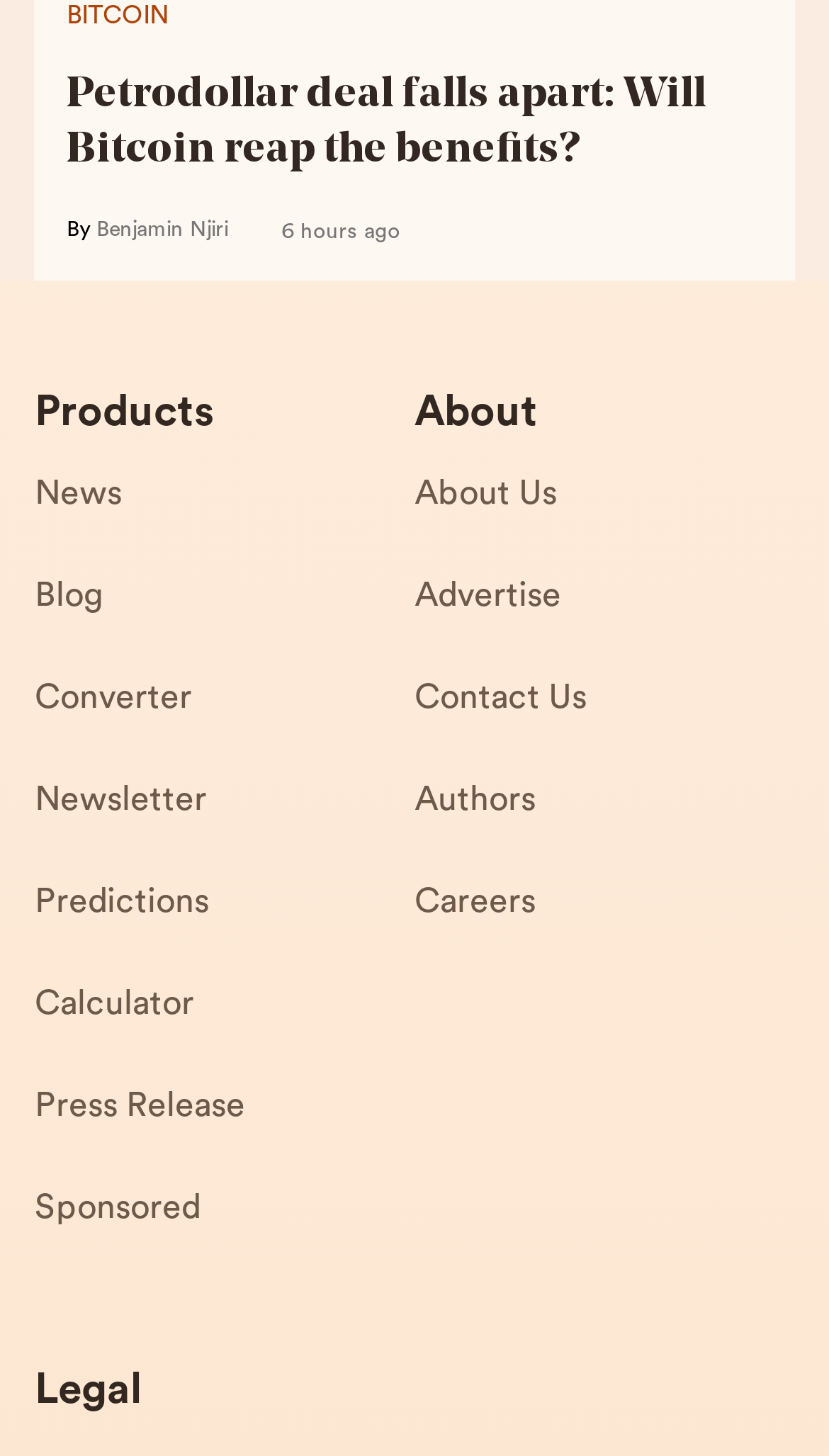Using the provided element description: "Advertise", determine the bounding box coordinates of the corresponding UI element in the screenshot.

[0.5, 0.388, 0.958, 0.458]